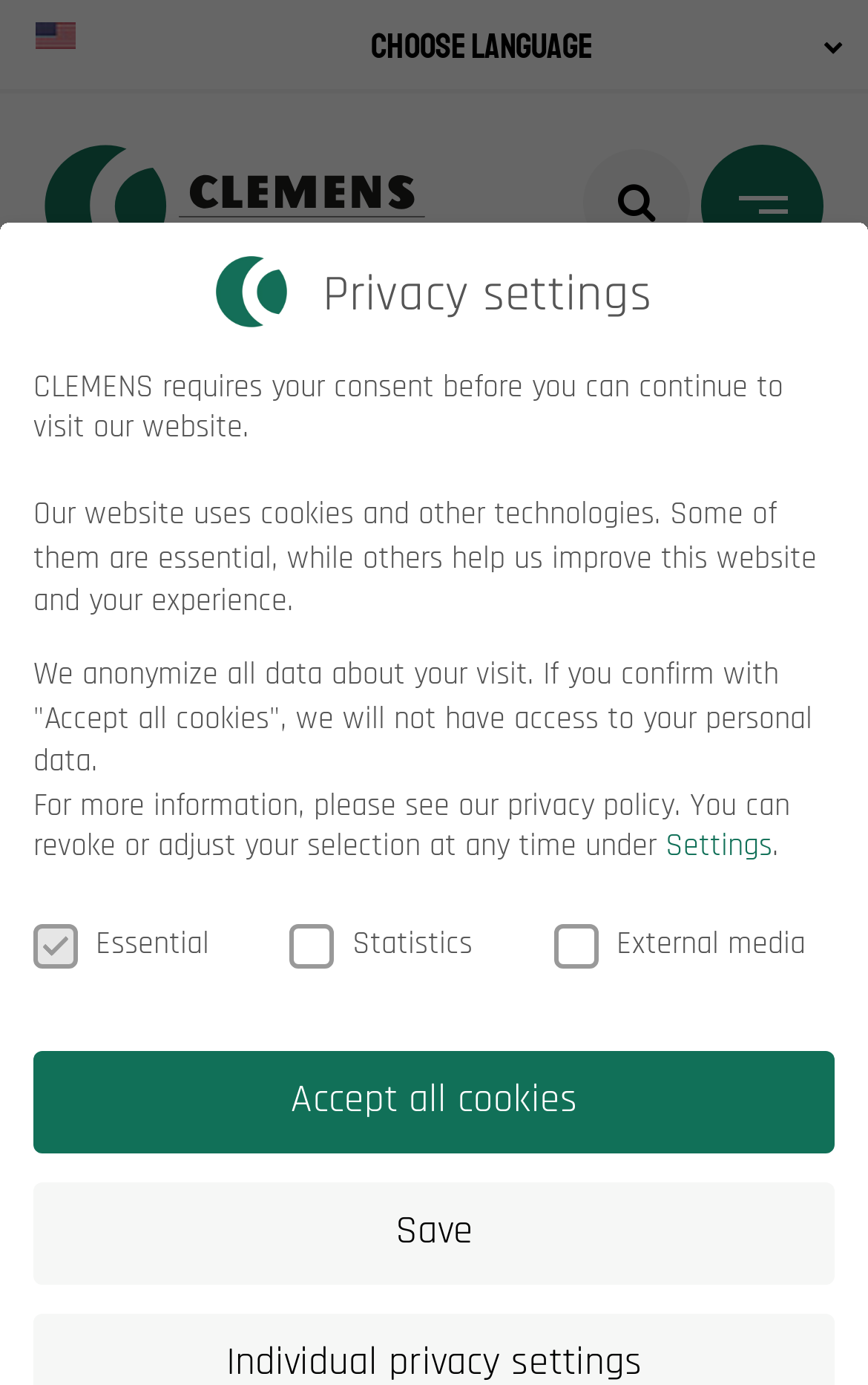Please determine the bounding box coordinates of the section I need to click to accomplish this instruction: "Click the logo".

[0.051, 0.104, 0.49, 0.192]